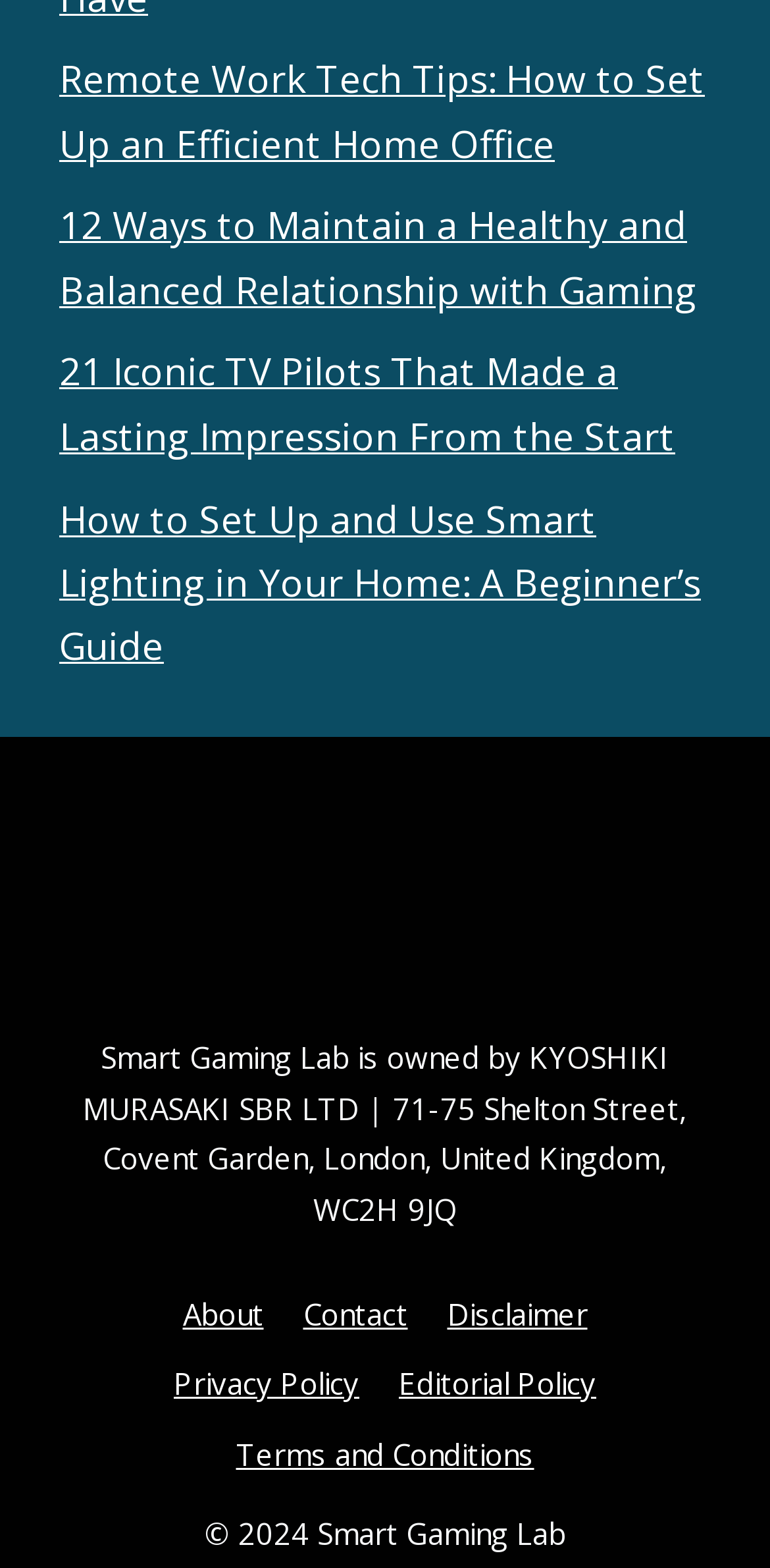Give the bounding box coordinates for this UI element: "name="email" placeholder="Enter your E-mail"". The coordinates should be four float numbers between 0 and 1, arranged as [left, top, right, bottom].

None